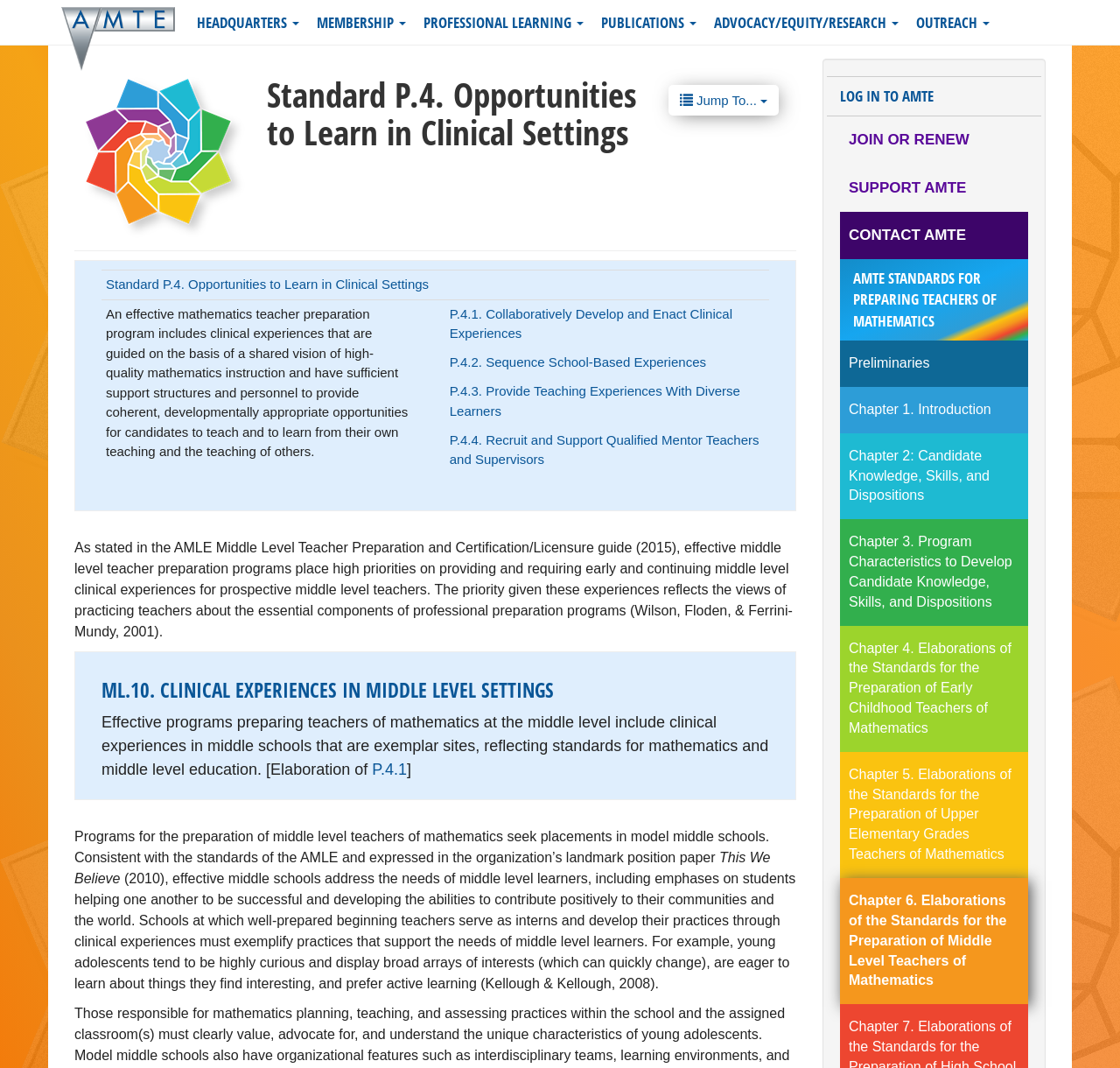Describe all significant elements and features of the webpage.

The webpage is about Standard P.4, Opportunities to Learn in Clinical Settings, provided by the Association of Mathematics Teacher Educators (AMTE). At the top of the page, there is a navigation menu with links to "Home", "HEADQUARTERS", "MEMBERSHIP", "PROFESSIONAL LEARNING", "PUBLICATIONS", "ADVOCACY/EQUITY/RESEARCH", and "OUTREACH". Below the navigation menu, there is a prominent heading "Standard P.4. Opportunities to Learn in Clinical Settings" followed by a table with two rows. The first row contains a grid cell with the standard's title, and the second row contains three grid cells with a description of the standard, a list of sub-standards (P.4.1 to P.4.4), and links to each sub-standard.

Below the table, there is a block of text discussing the importance of clinical experiences in middle level teacher preparation programs, citing the AMLE Middle Level Teacher Preparation and Certification/Licensure guide. This is followed by a heading "ML.10. CLINICAL EXPERIENCES IN MIDDLE LEVEL SETTINGS" and several paragraphs of text elaborating on the standard, including a link to "P.4.1". The text also mentions the AMLE's landmark position paper "This We Believe" and discusses the characteristics of effective middle schools.

On the right side of the page, there is a section with a heading "LOG IN TO AMTE" and links to "JOIN OR RENEW", "SUPPORT AMTE", and "CONTACT AMTE". Below this section, there is a heading "AMTE STANDARDS FOR PREPARING TEACHERS OF MATHEMATICS" with a link to the standards and a list of chapter links, including "Preliminaries", "Chapter 1. Introduction", and several other chapters.